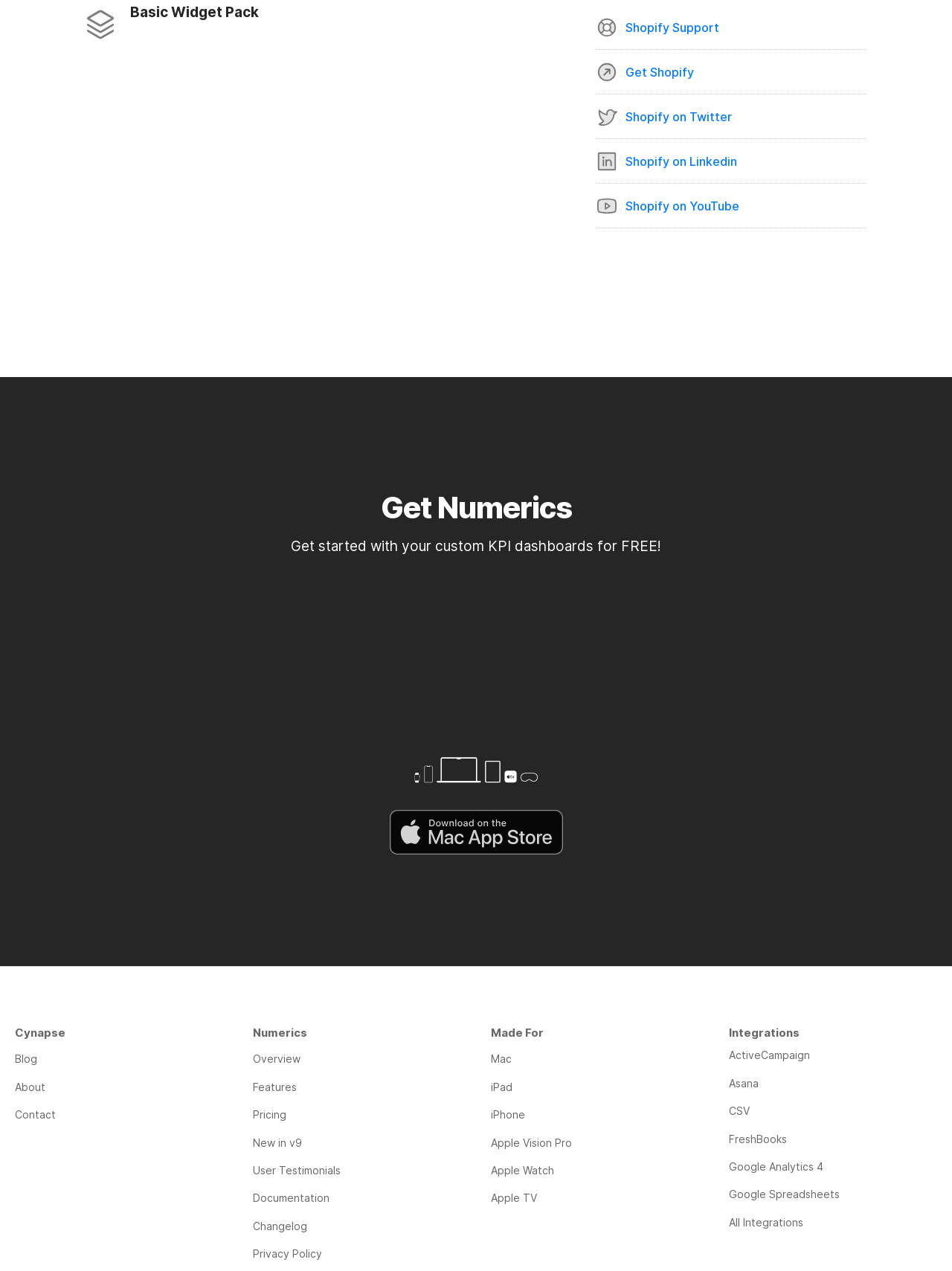Locate the bounding box of the user interface element based on this description: "Shopify on Linkedin".

[0.626, 0.109, 0.91, 0.144]